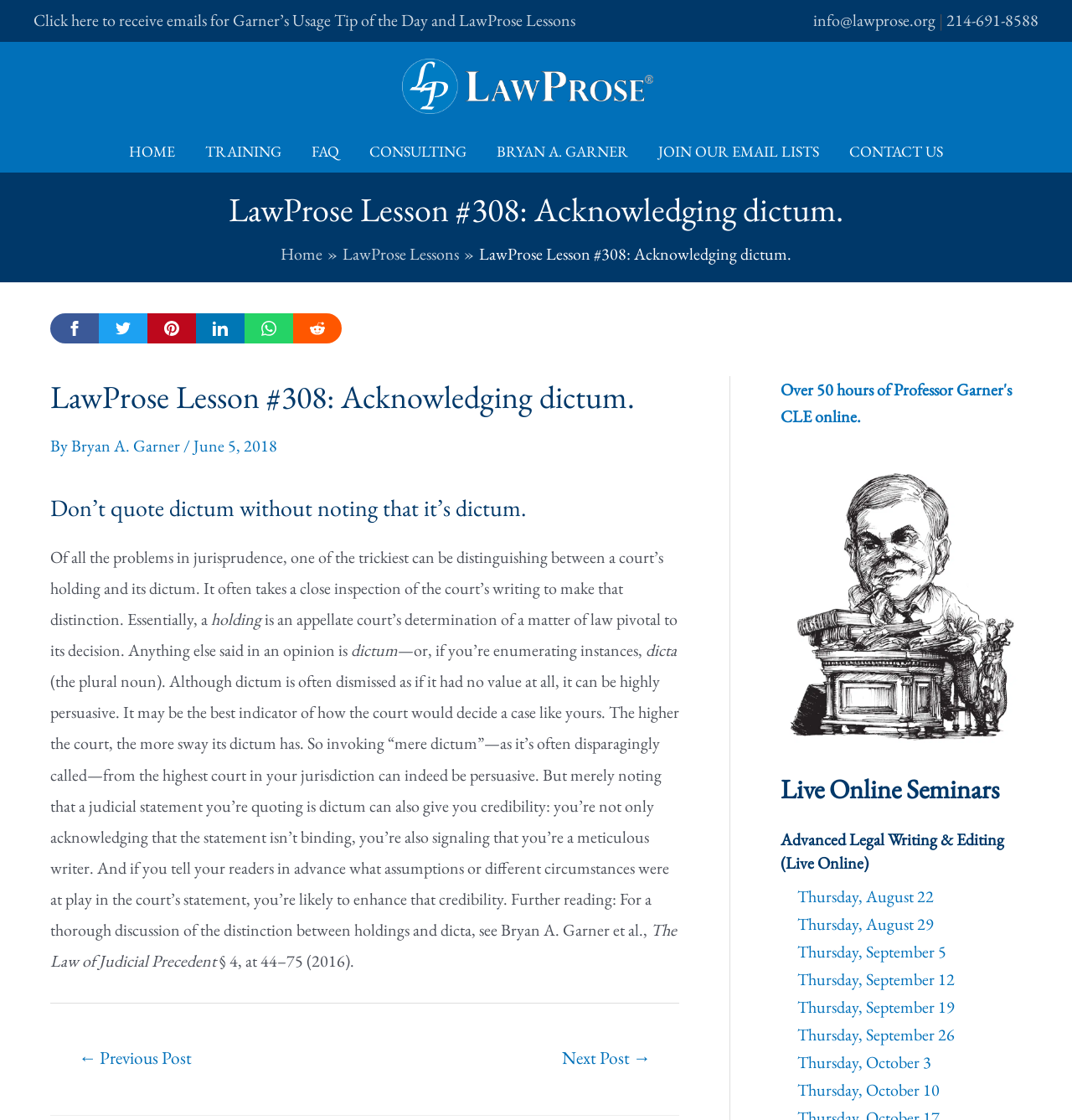Identify the bounding box coordinates for the UI element described as follows: "Thursday, August 29". Ensure the coordinates are four float numbers between 0 and 1, formatted as [left, top, right, bottom].

[0.744, 0.815, 0.871, 0.834]